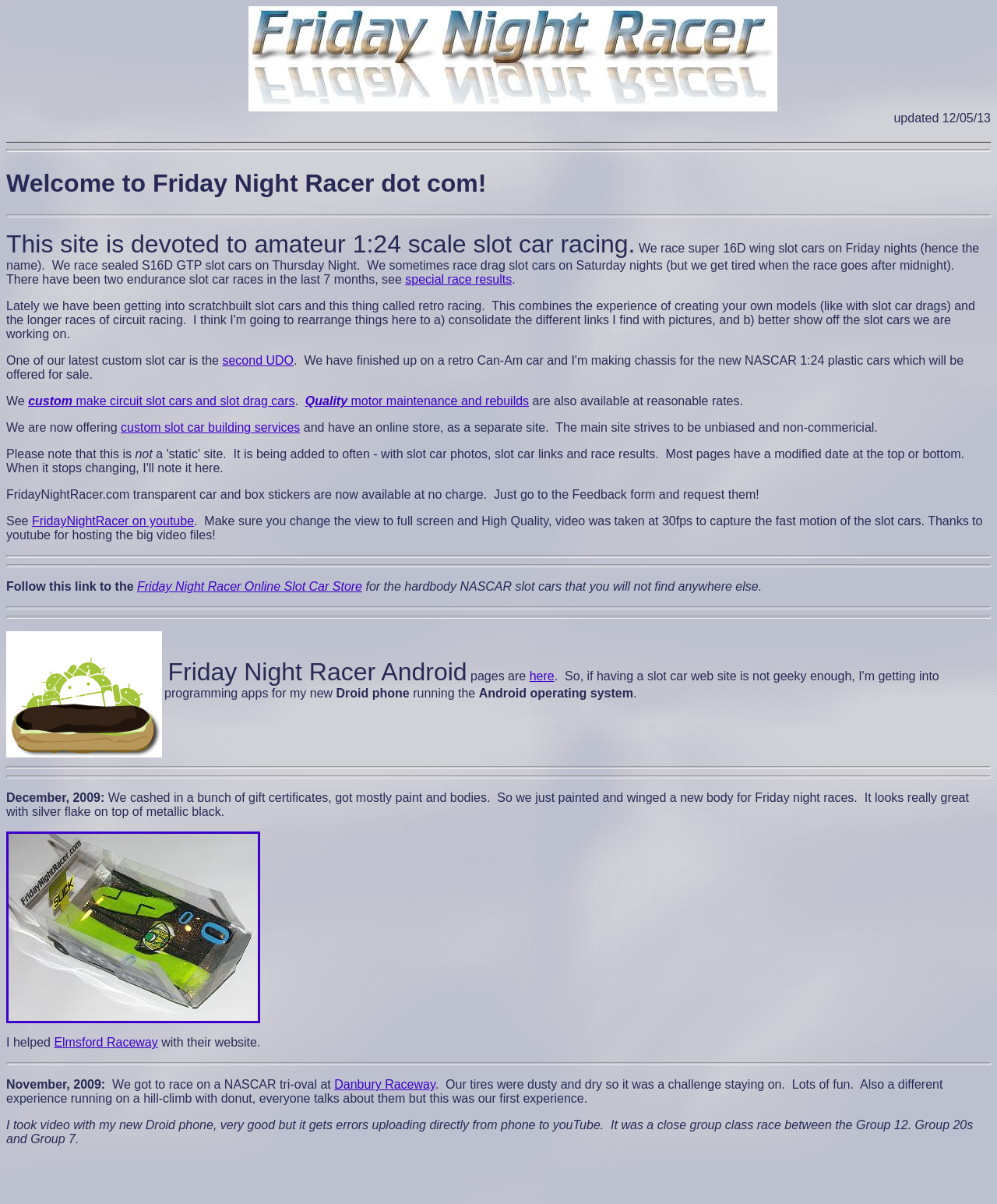What is the name of the website?
Please interpret the details in the image and answer the question thoroughly.

The name of the website is mentioned in the topmost layout table cell, which contains the text 'Friday Night Racer'.